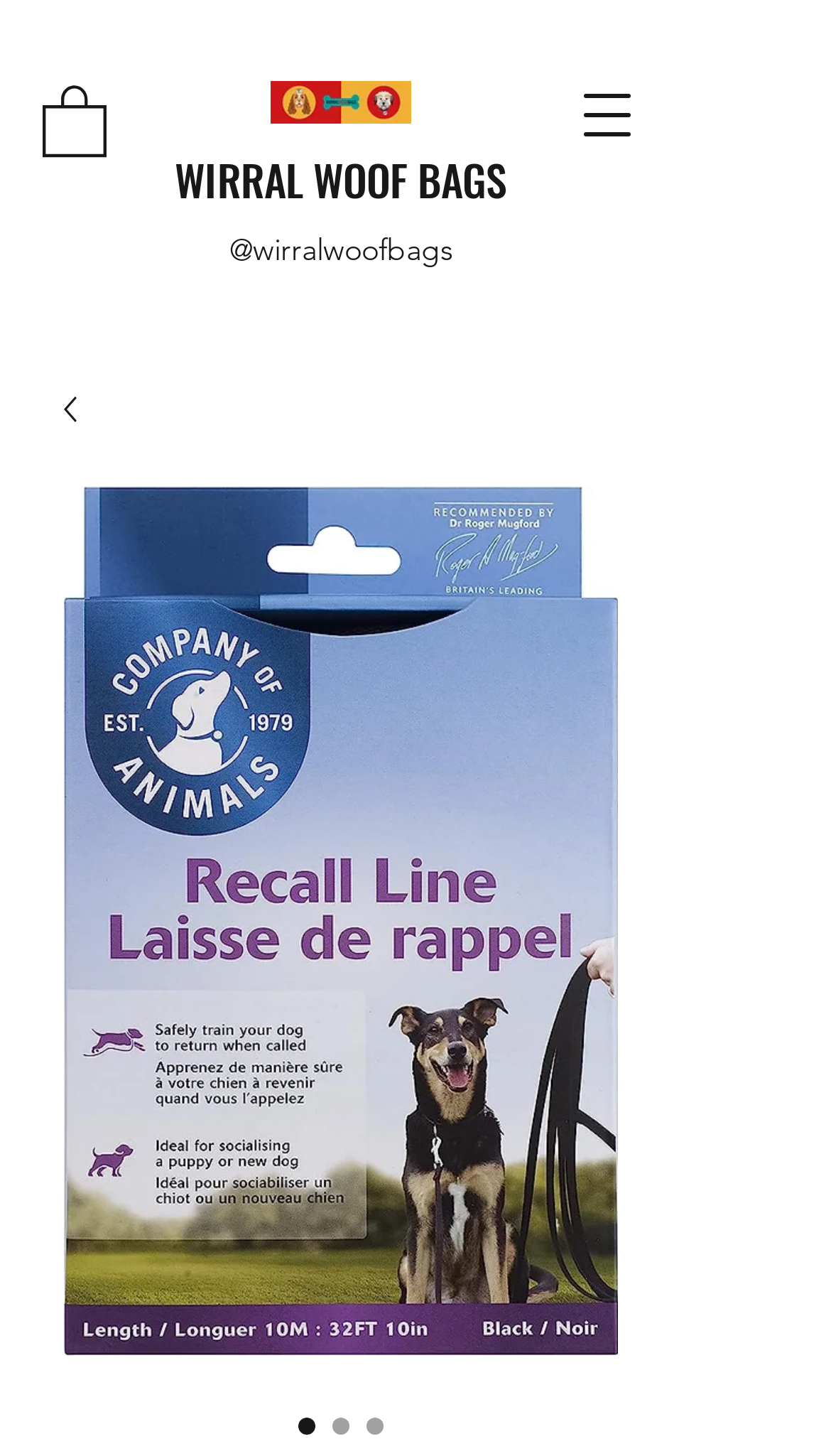Describe all visible elements and their arrangement on the webpage.

The webpage appears to be a product page for the "Company of Animals Recall Line 10m" from Wirral Woof Bags. At the top left corner, there is a navigation menu button. Next to it, there is a small image with a link, possibly a logo or a favicon. 

Below the navigation menu, there are three links in a row, with the first link being an image with the text "wirral woof bags -natural treats". The second link is a larger text "WIRRAL WOOF BAGS", and the third link is an image with the text "COMPANY OF ANIMALS Recall Line 10m". 

Underneath these links, there is a social media handle "@wirralwoofbags" with a small image and a link. Below this, there is a large image of the "Company of Animals Recall Line 10m" product, taking up most of the page's vertical space. 

At the very bottom of the page, there are three radio buttons, all labeled "COMPANY OF ANIMALS Recall Line 10m", with one of them being checked.